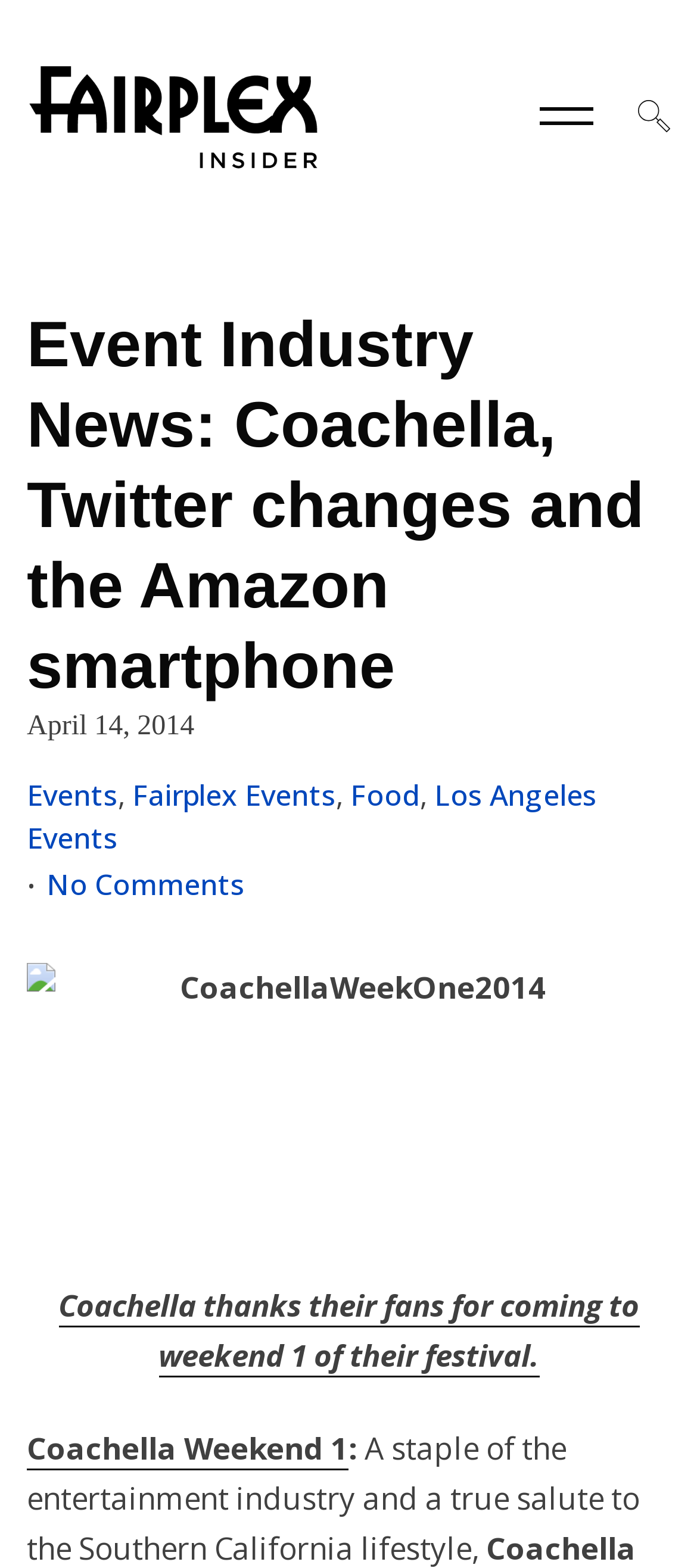Find the bounding box coordinates of the area that needs to be clicked in order to achieve the following instruction: "explore Events". The coordinates should be specified as four float numbers between 0 and 1, i.e., [left, top, right, bottom].

[0.038, 0.494, 0.169, 0.523]